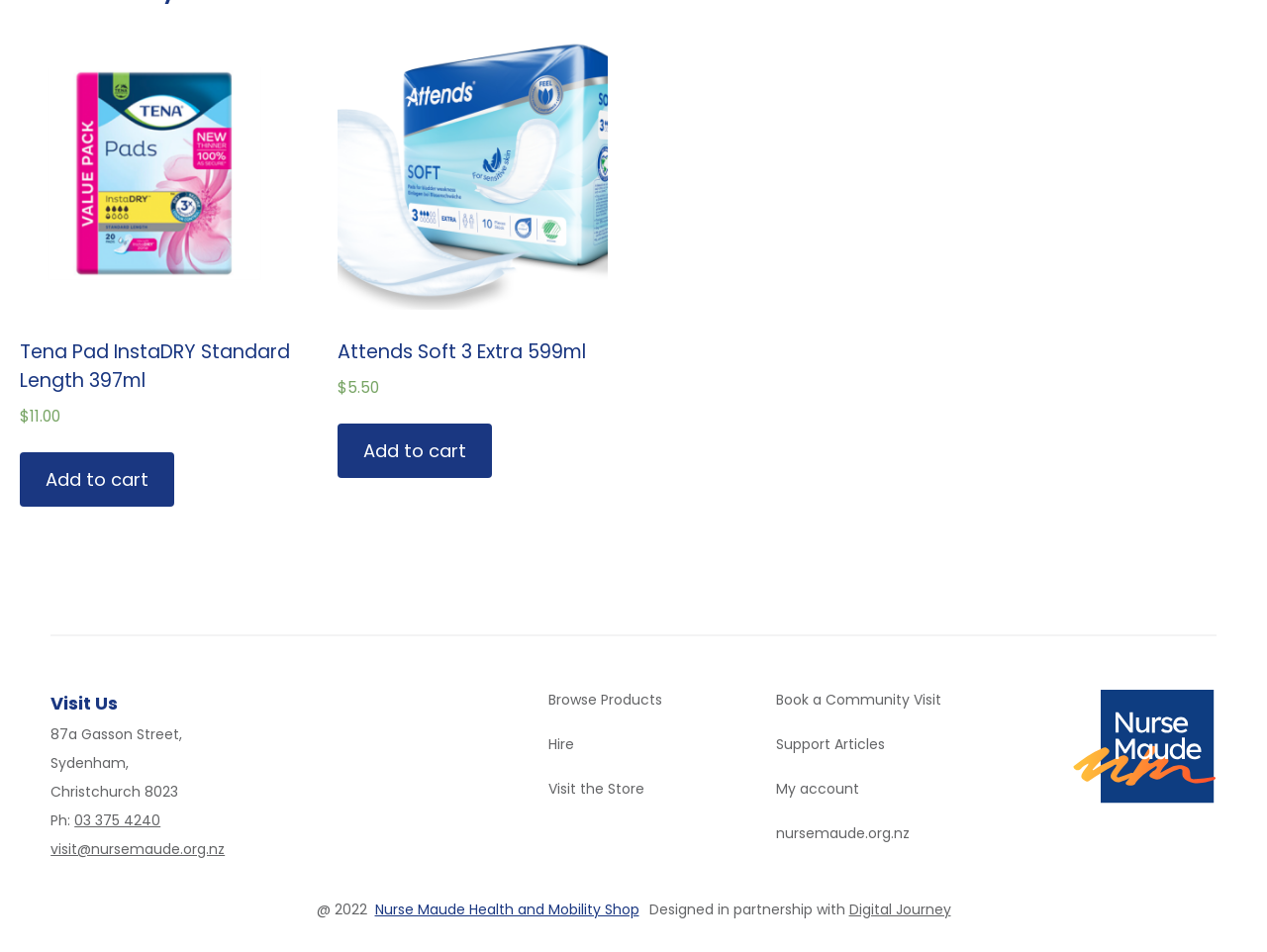Please provide a brief answer to the question using only one word or phrase: 
How many navigation links are in the footer?

6